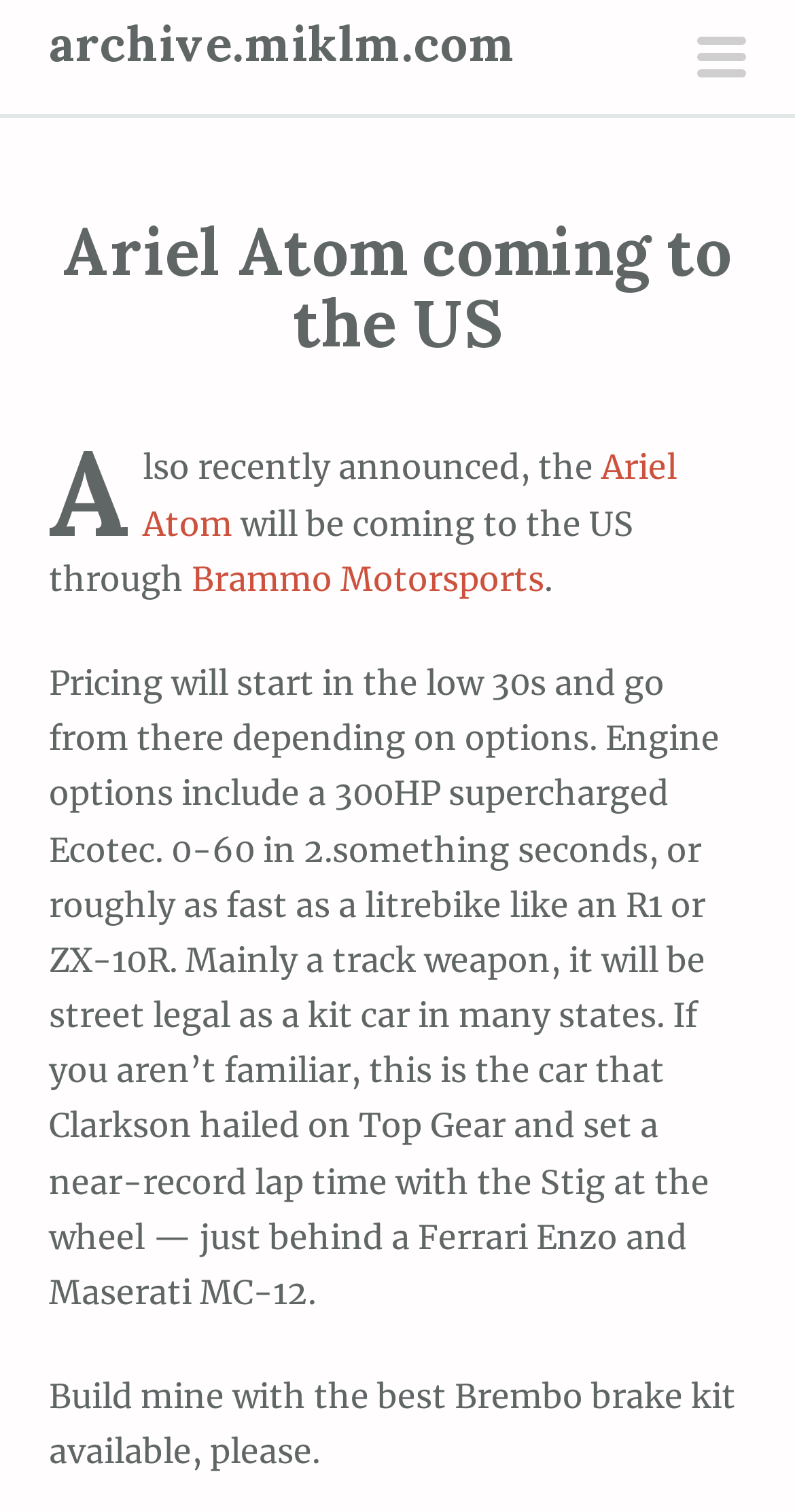What is the purpose of the Ariel Atom?
Observe the image and answer the question with a one-word or short phrase response.

Track weapon